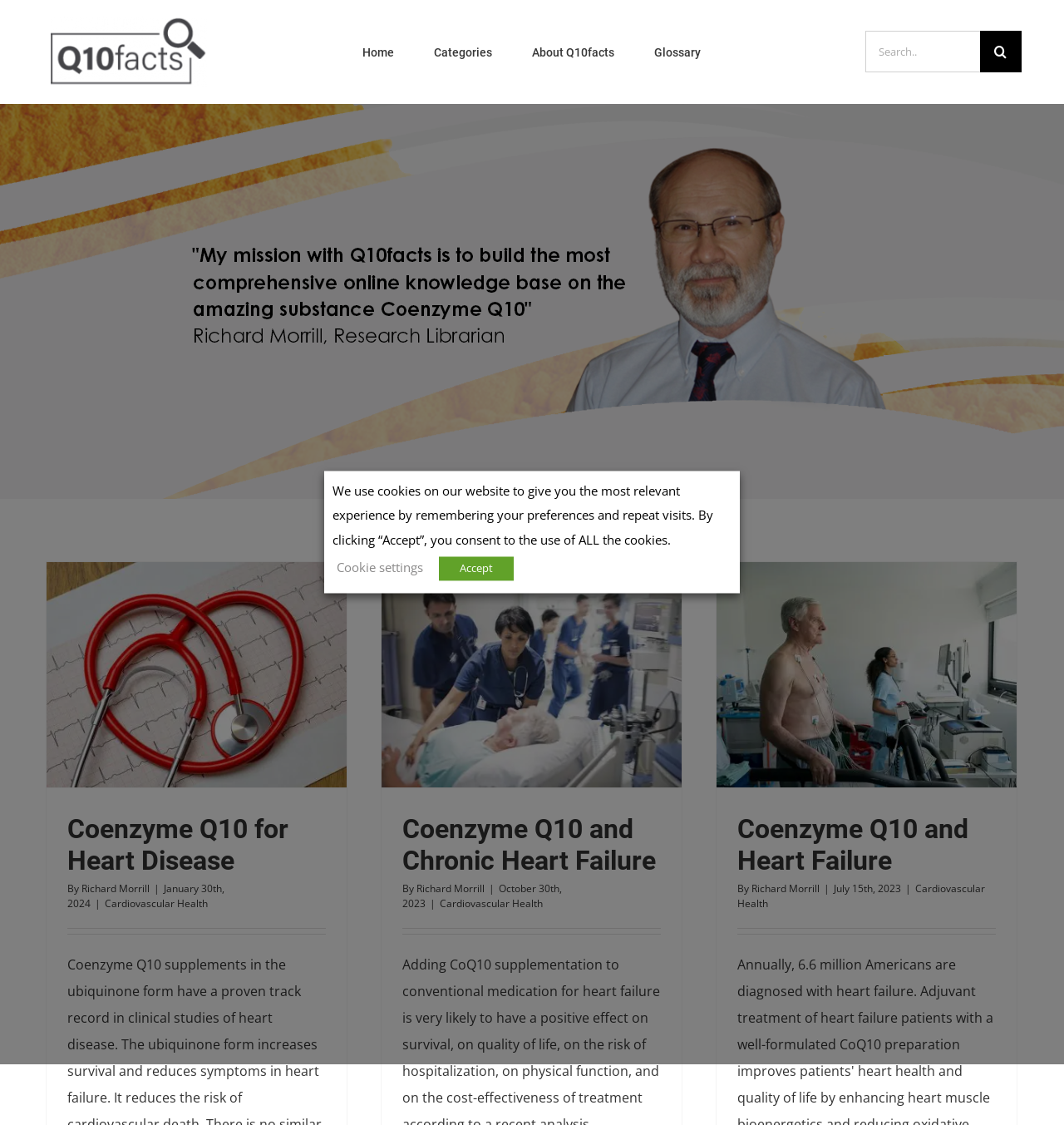Extract the bounding box of the UI element described as: "aria-label="Black Facebook Icon"".

None